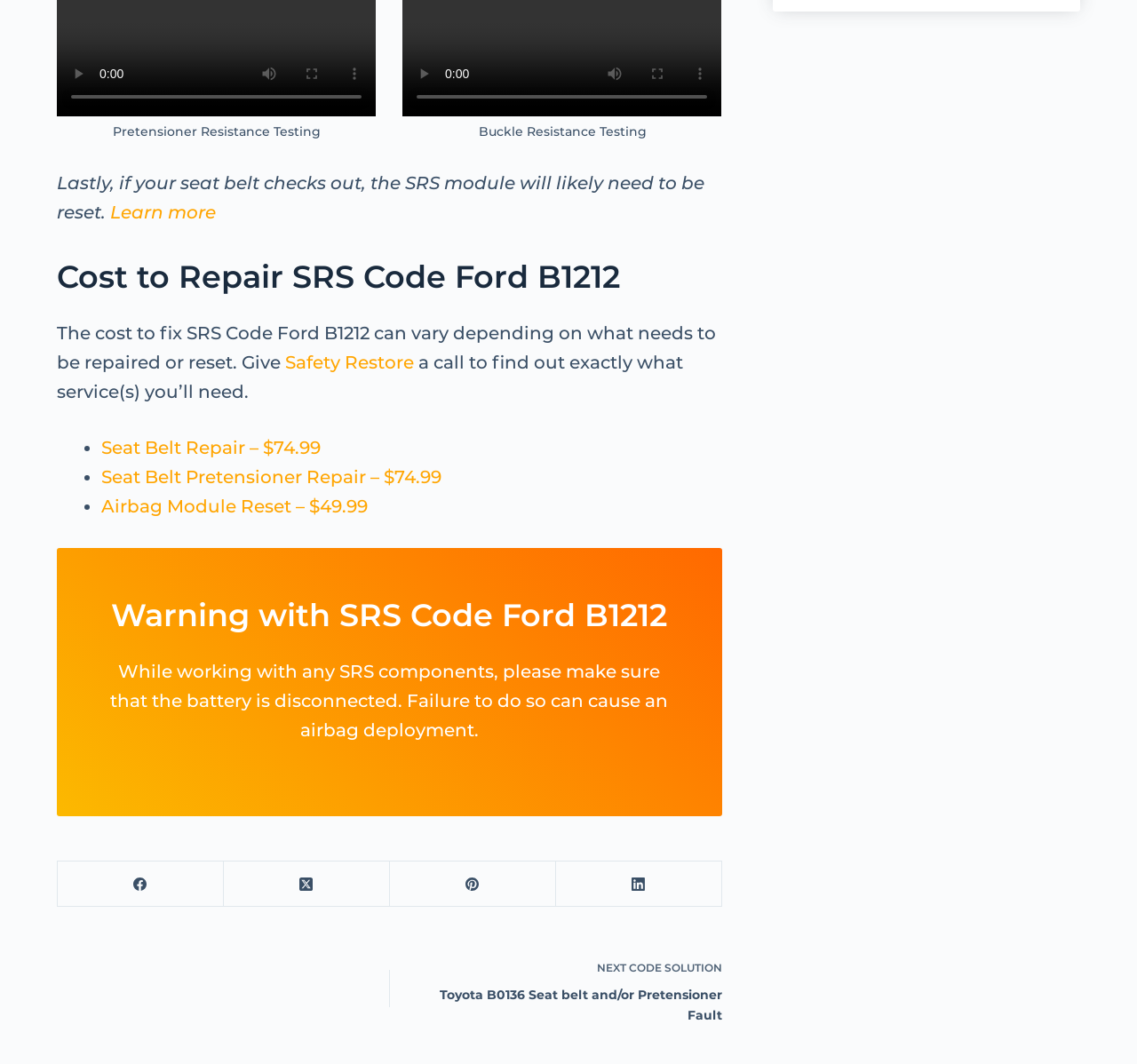Find the bounding box coordinates of the clickable element required to execute the following instruction: "click the Safety Restore link". Provide the coordinates as four float numbers between 0 and 1, i.e., [left, top, right, bottom].

[0.251, 0.331, 0.364, 0.351]